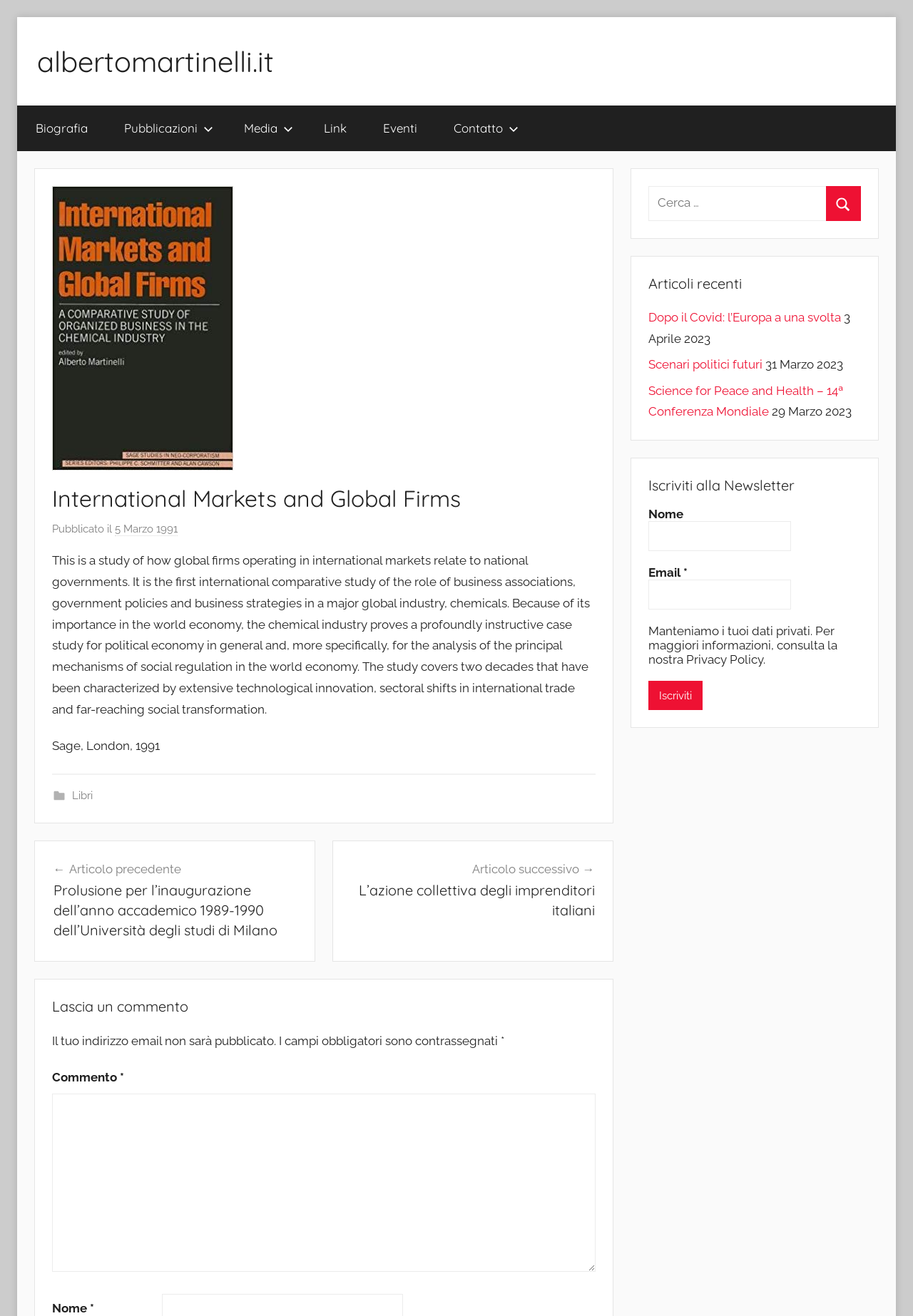Determine the bounding box coordinates of the UI element described by: "parent_node: Email * name="data[form_field_ZWVjMTMxMDk0ODAyX2VtYWls]" title="Email"".

[0.71, 0.44, 0.866, 0.463]